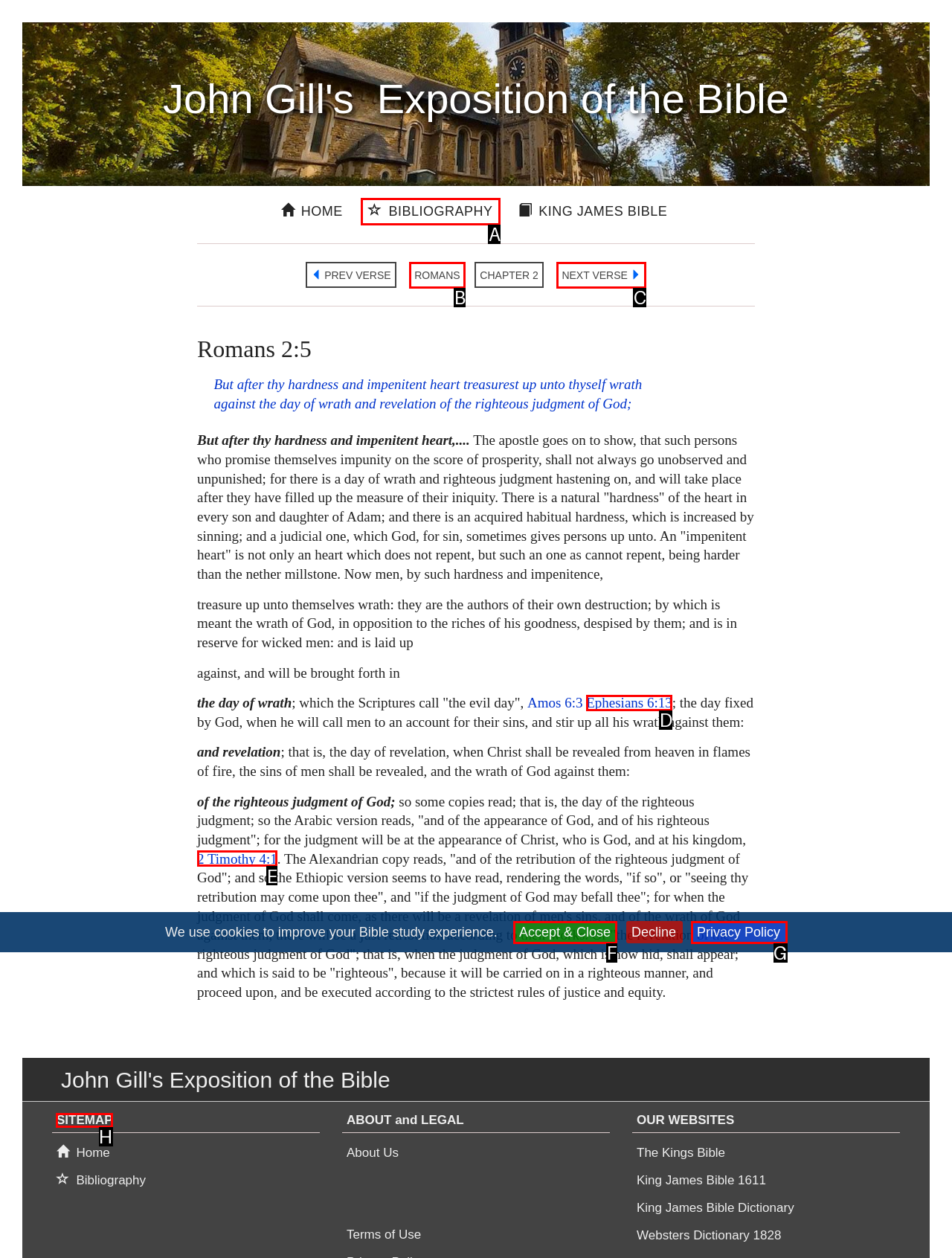Identify the correct lettered option to click in order to perform this task: check the sitemap. Respond with the letter.

H